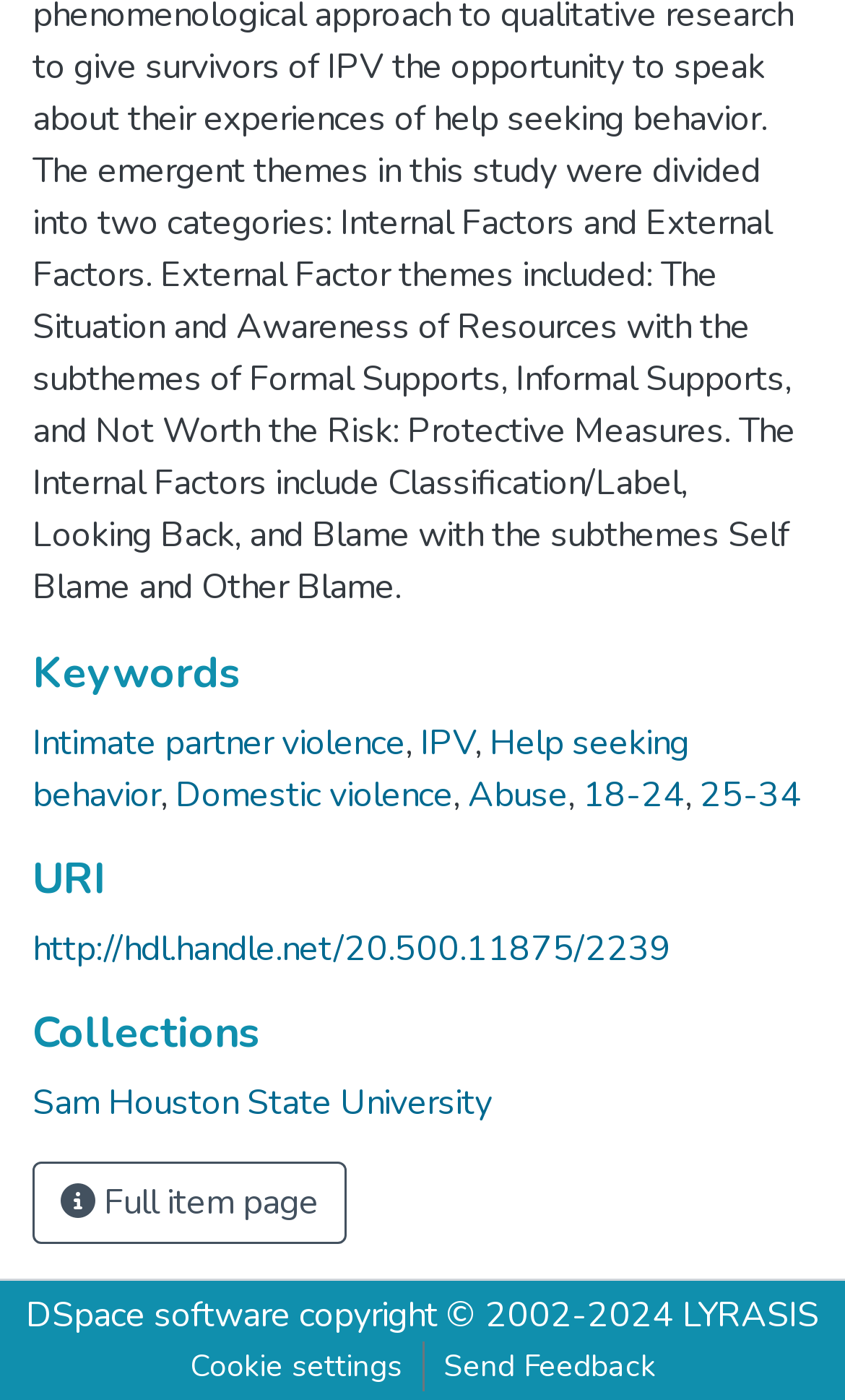Identify the bounding box for the element characterized by the following description: "Sam Houston State University".

[0.038, 0.771, 0.582, 0.805]